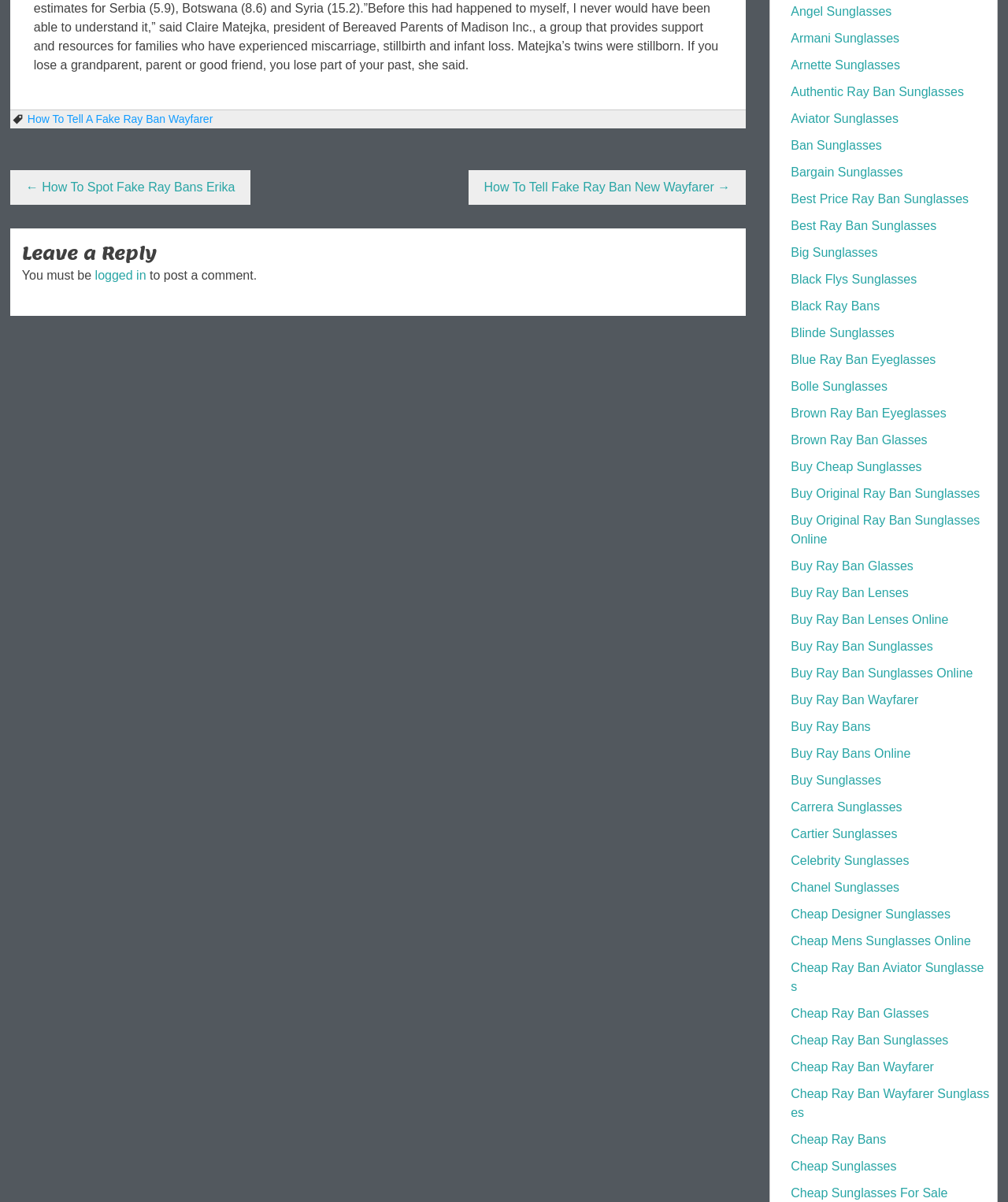What is required to post a comment?
Using the image, provide a detailed and thorough answer to the question.

I read the text 'You must be logged in to post a comment.' which is located below the 'Leave a Reply' heading, indicating that a user must be logged in to post a comment.